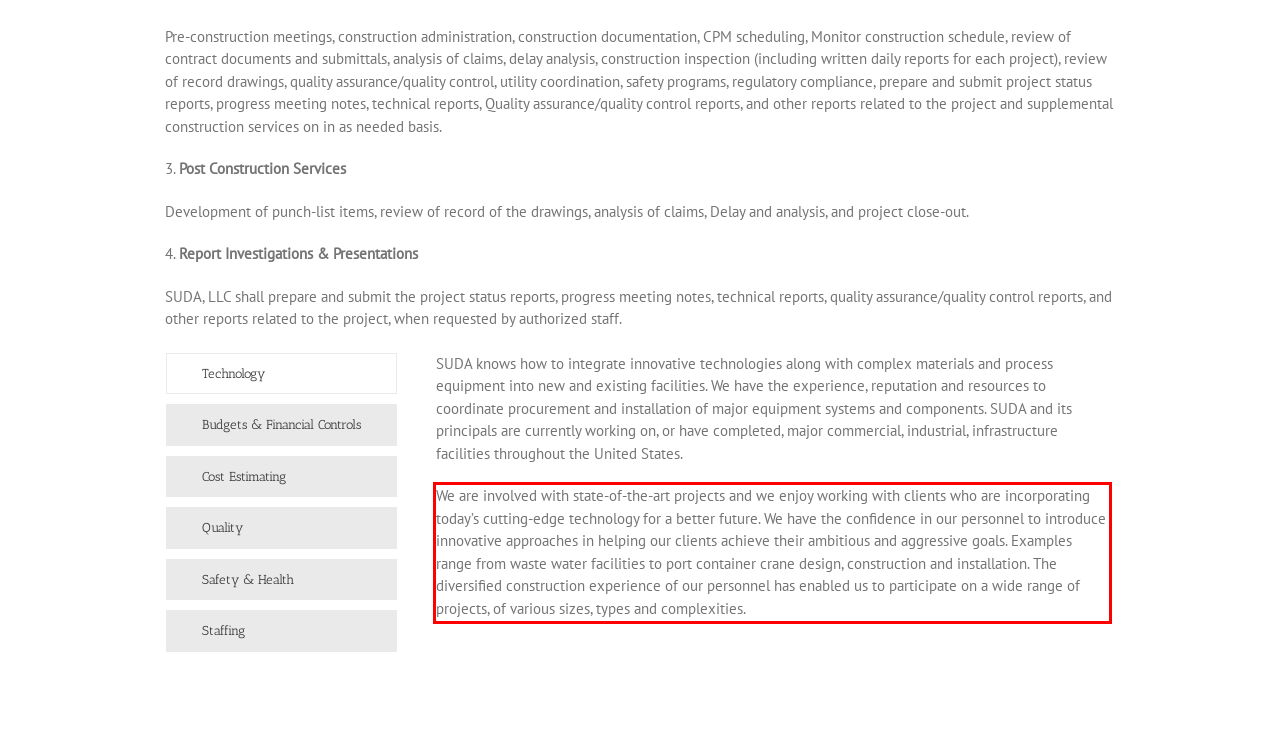Please examine the webpage screenshot containing a red bounding box and use OCR to recognize and output the text inside the red bounding box.

We are involved with state-of-the-art projects and we enjoy working with clients who are incorporating today’s cutting-edge technology for a better future. We have the confidence in our personnel to introduce innovative approaches in helping our clients achieve their ambitious and aggressive goals. Examples range from waste water facilities to port container crane design, construction and installation. The diversified construction experience of our personnel has enabled us to participate on a wide range of projects, of various sizes, types and complexities.